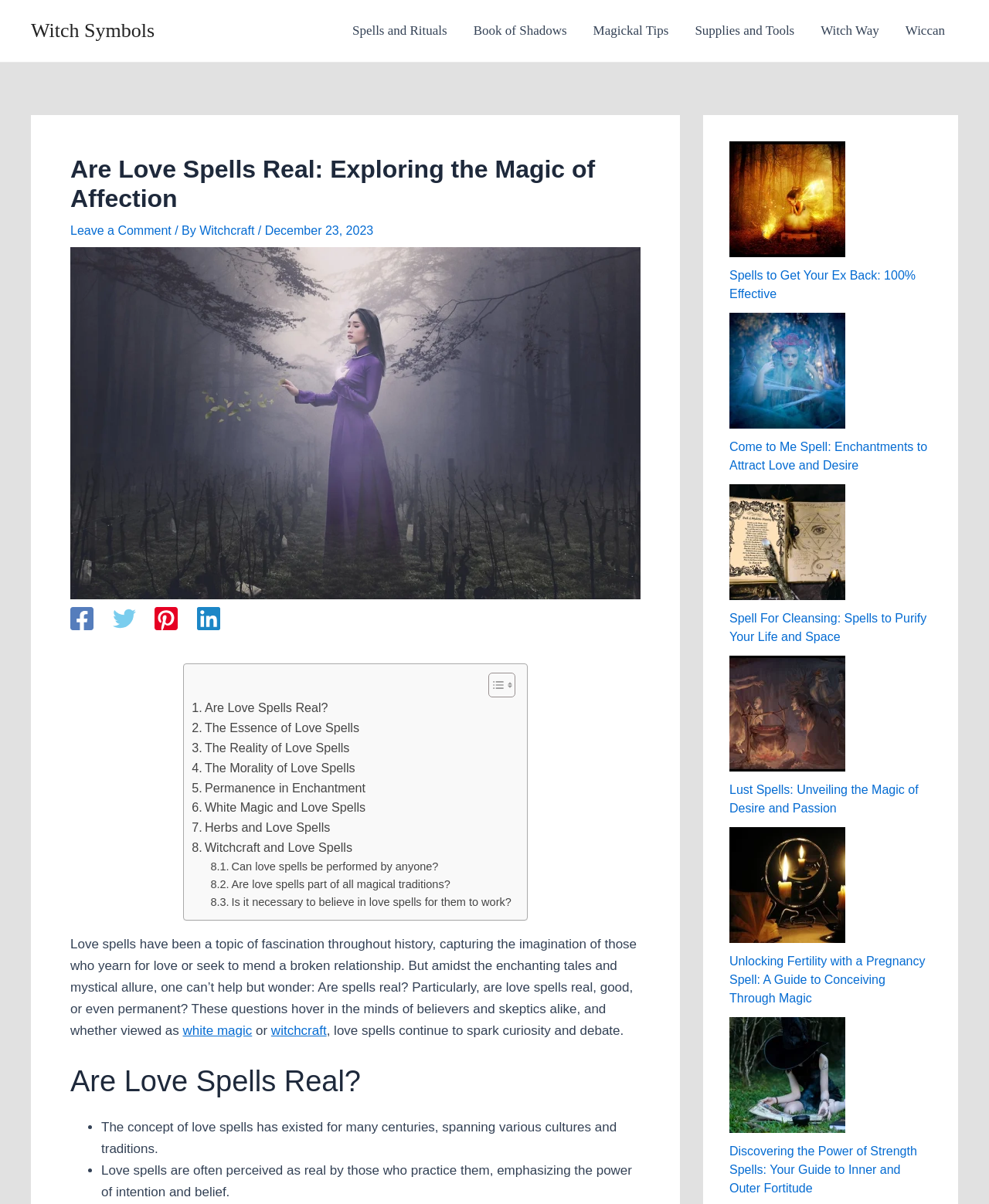Provide a comprehensive caption for the webpage.

This webpage is about exploring the concept of love spells, their history, and their effectiveness. At the top, there is a navigation bar with links to various sections of the website, including "Spells and Rituals", "Book of Shadows", and "Wiccan". Below the navigation bar, there is a header section with a title "Are Love Spells Real: Exploring the Magic of Affection" and a link to leave a comment. 

To the right of the header section, there is an image related to love spells. Below the header section, there are social media links to Facebook, Twitter, Pinterest, and LinkedIn, each accompanied by a small icon. 

The main content of the webpage is divided into sections, with headings and links to specific topics related to love spells. The first section discusses the concept of love spells and their history, with a table of contents on the right side that links to different parts of the article. 

The article continues with sections on the essence, reality, morality, and permanence of love spells, as well as their connection to white magic, herbs, and witchcraft. There are also links to related questions, such as whether love spells can be performed by anyone and whether they require belief to work.

On the right side of the webpage, there are several images with links to related articles, including "Spells to Get Your Ex Back", "Come to Me Spells", "Spell For Cleansing", "Lust Spells", "Pregnancy Spell", and "Strength spells". Each image is accompanied by a brief description of the article.